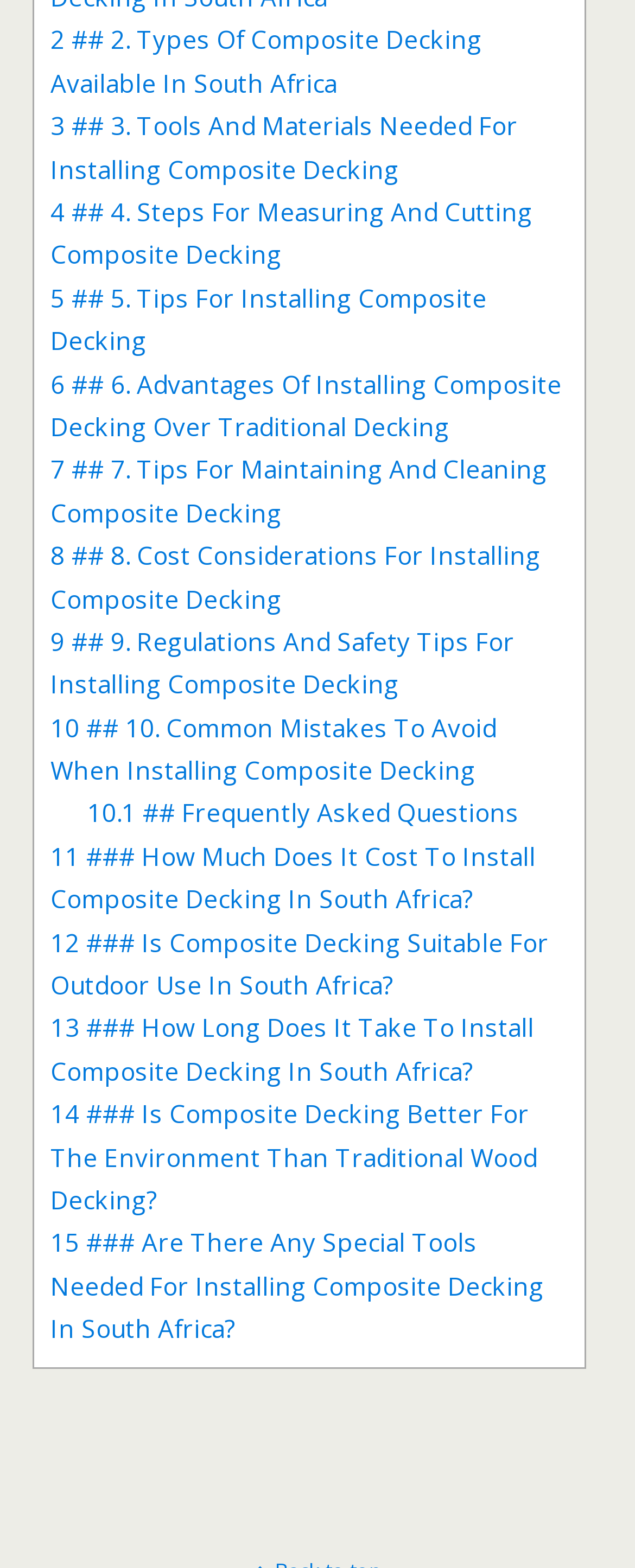Find and indicate the bounding box coordinates of the region you should select to follow the given instruction: "Read tips for installing composite decking".

[0.079, 0.179, 0.767, 0.228]